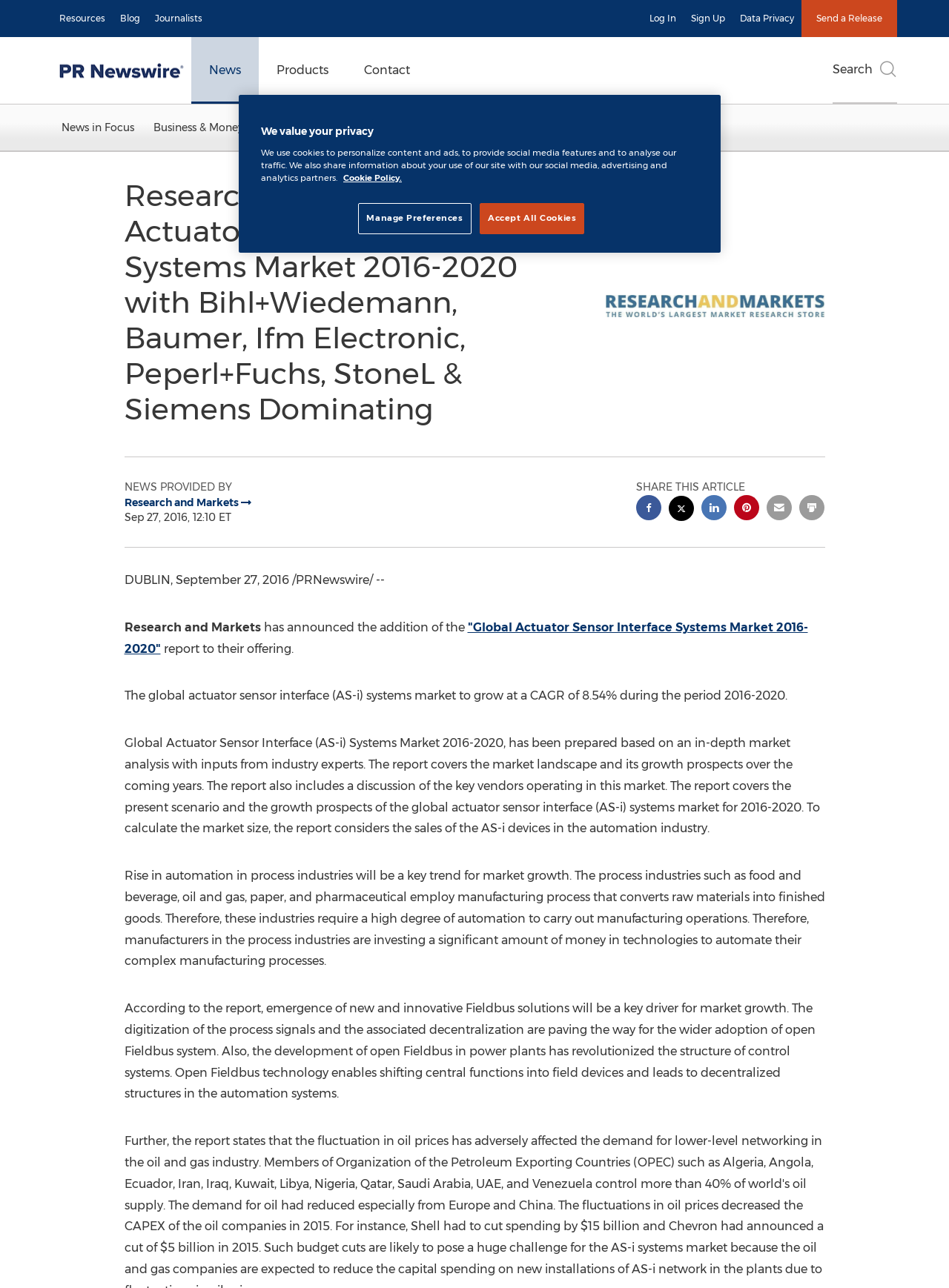What is the expected growth rate of the global actuator sensor interface systems market?
Using the image, provide a detailed and thorough answer to the question.

The answer can be found in the main content of the webpage, where it is stated that 'The global actuator sensor interface (AS-i) systems market to grow at a CAGR of 8.54% during the period 2016-2020.'